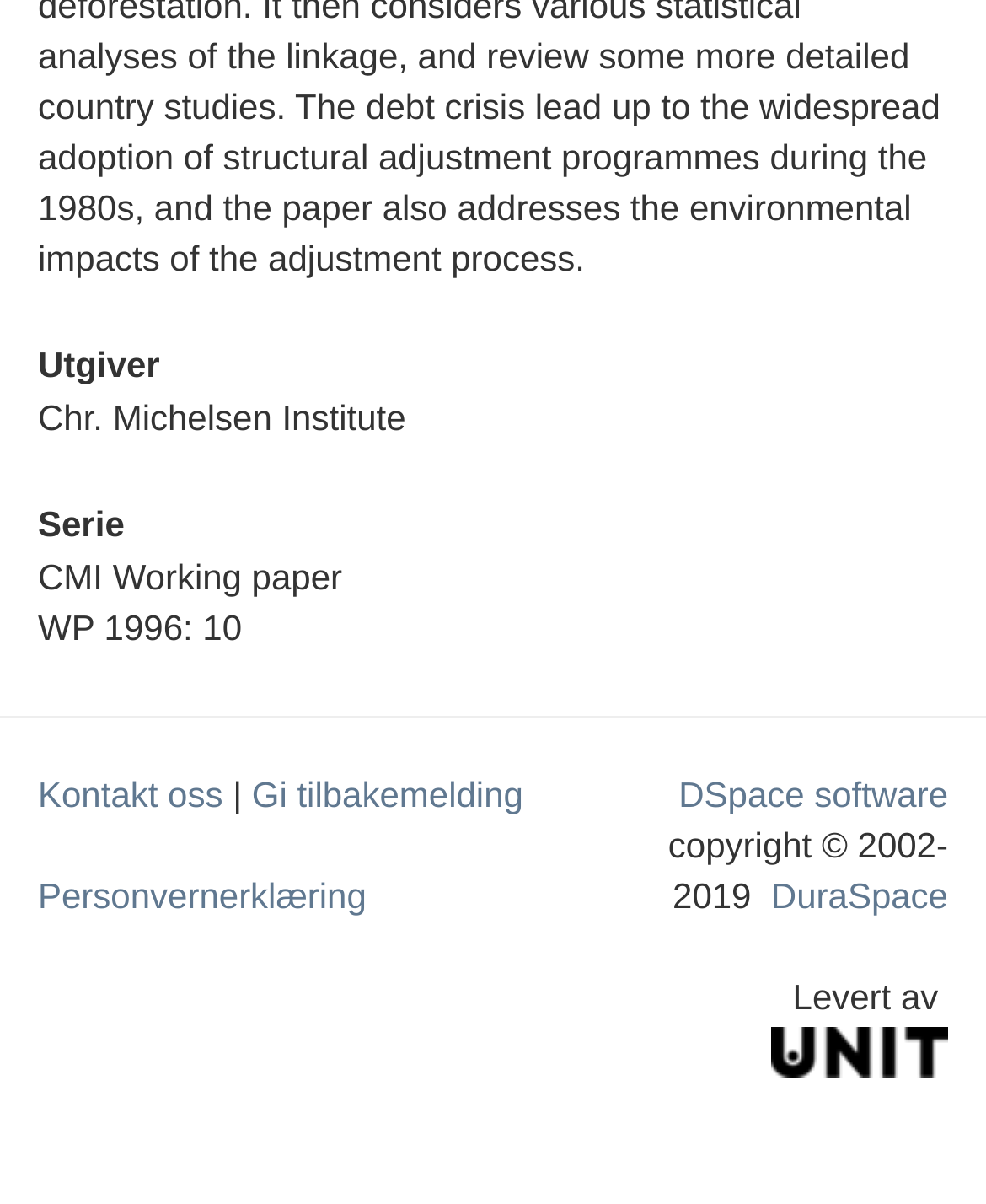Analyze the image and give a detailed response to the question:
What is the number of the working paper?

I found the answer by looking at the StaticText element with the text 'WP 1996: 10' which is a child of the Root Element and is located below the 'CMI Working paper' text.